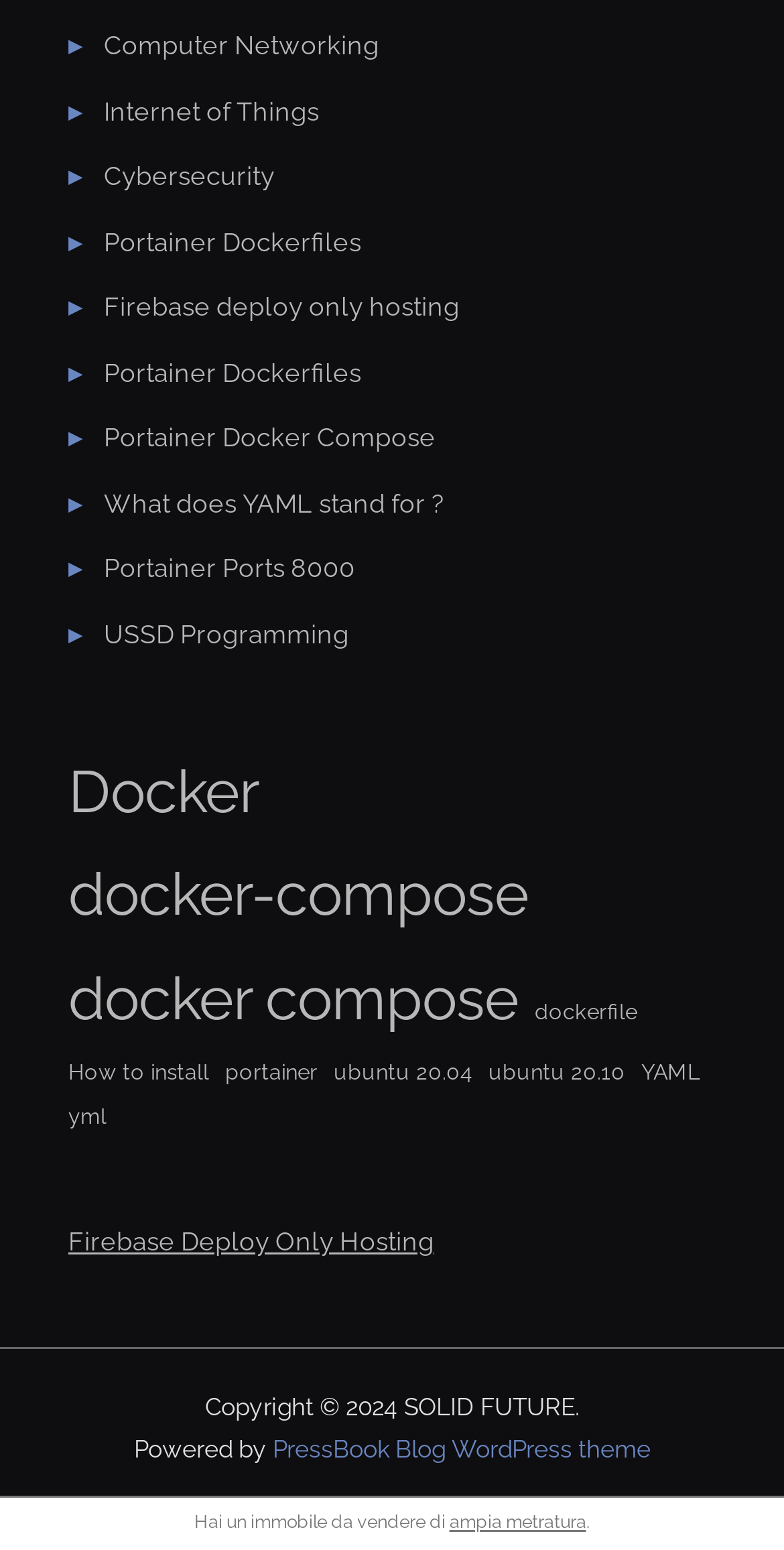Locate the bounding box coordinates of the area where you should click to accomplish the instruction: "View Docker items".

[0.087, 0.477, 0.331, 0.544]